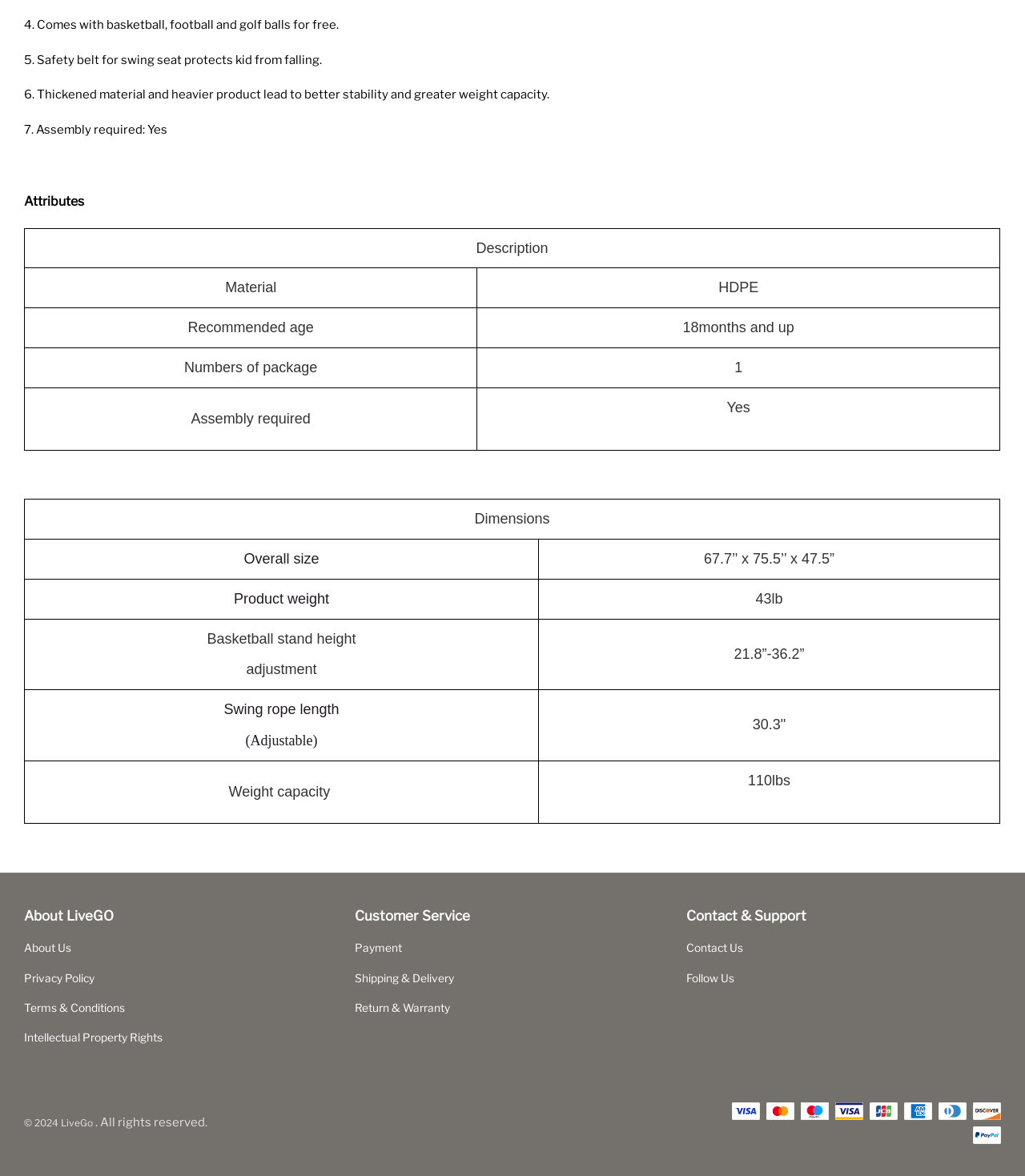Using the information from the screenshot, answer the following question thoroughly:
What is the material of this product?

I found the answer by looking at the table with the attribute 'Material' and its corresponding value 'HDPE'.